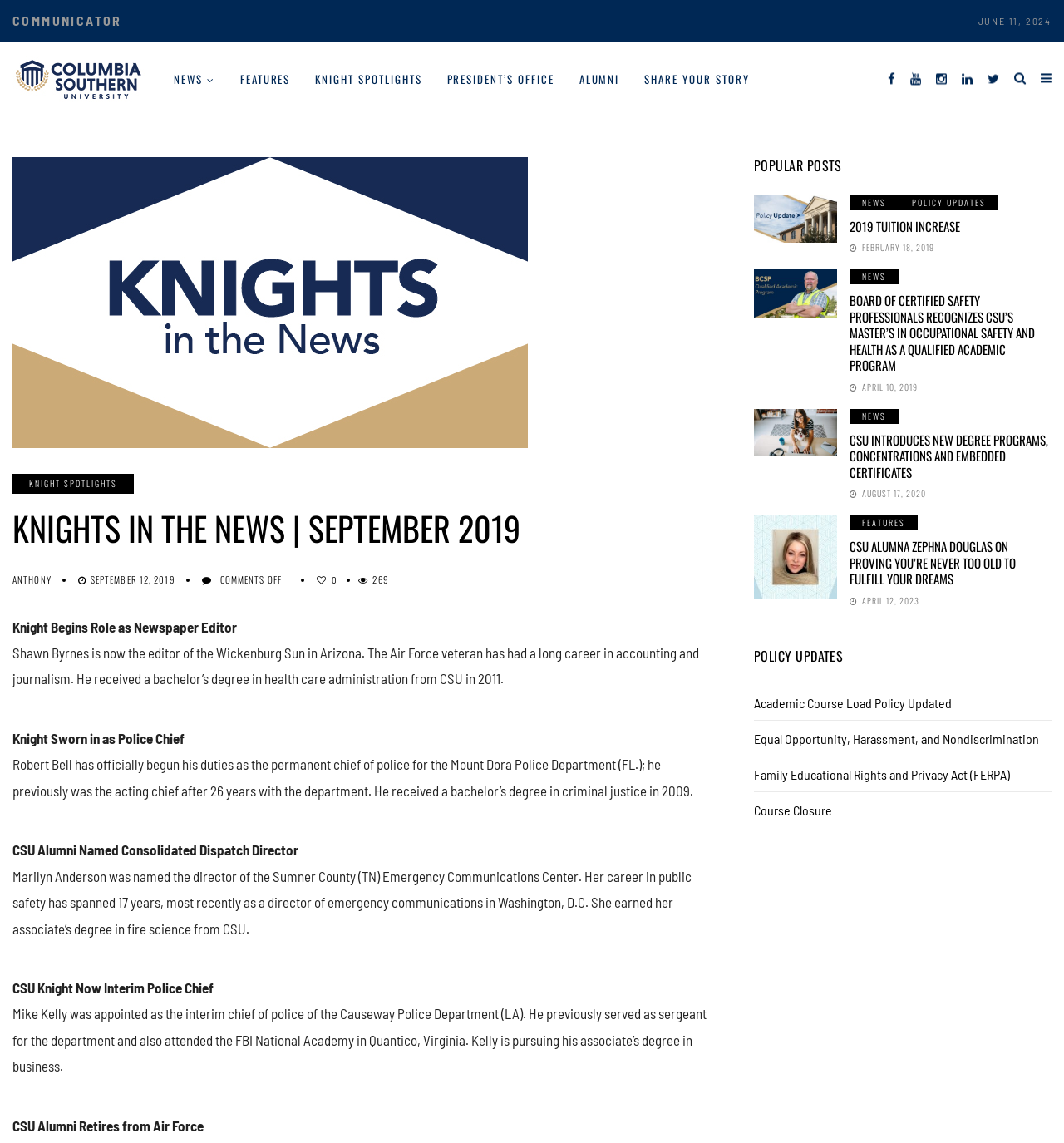What is the name of the police department where Robert Bell is the chief?
Refer to the image and provide a detailed answer to the question.

The webpage mentions 'Robert Bell has officially begun his duties as the permanent chief of police for the Mount Dora Police Department (FL.)', indicating that Robert Bell is the chief of the Mount Dora Police Department.